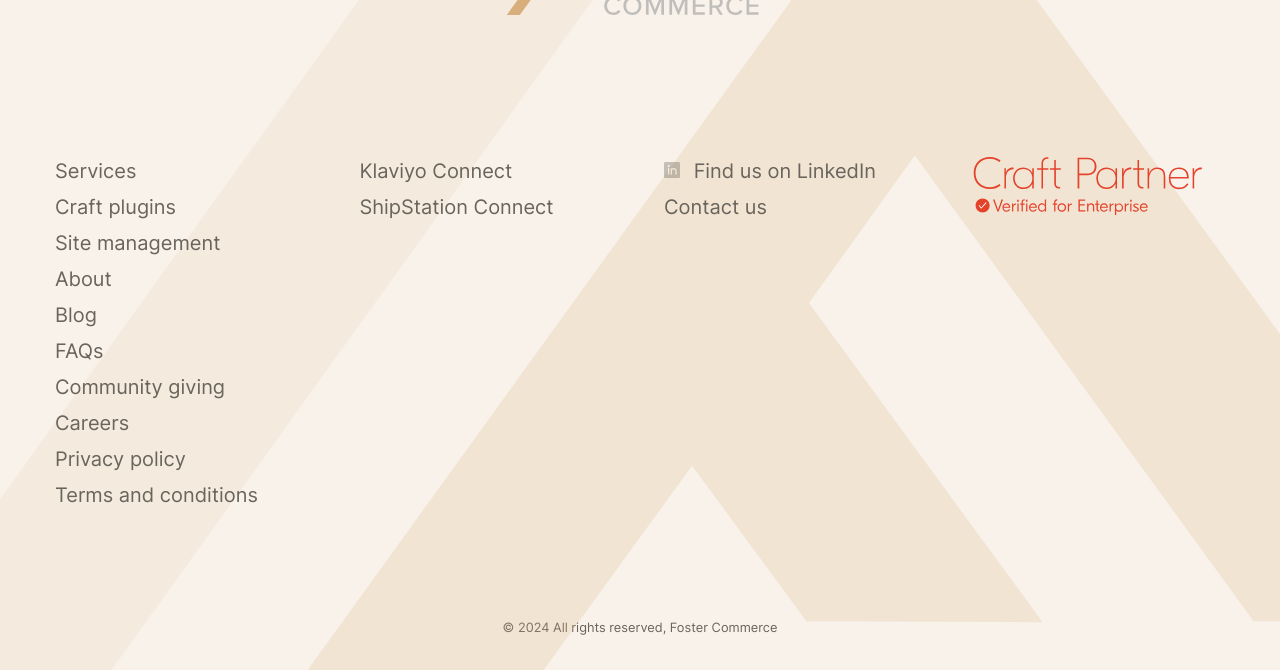Determine the bounding box coordinates for the UI element with the following description: "Find us on LinkedIn". The coordinates should be four float numbers between 0 and 1, represented as [left, top, right, bottom].

[0.519, 0.237, 0.684, 0.274]